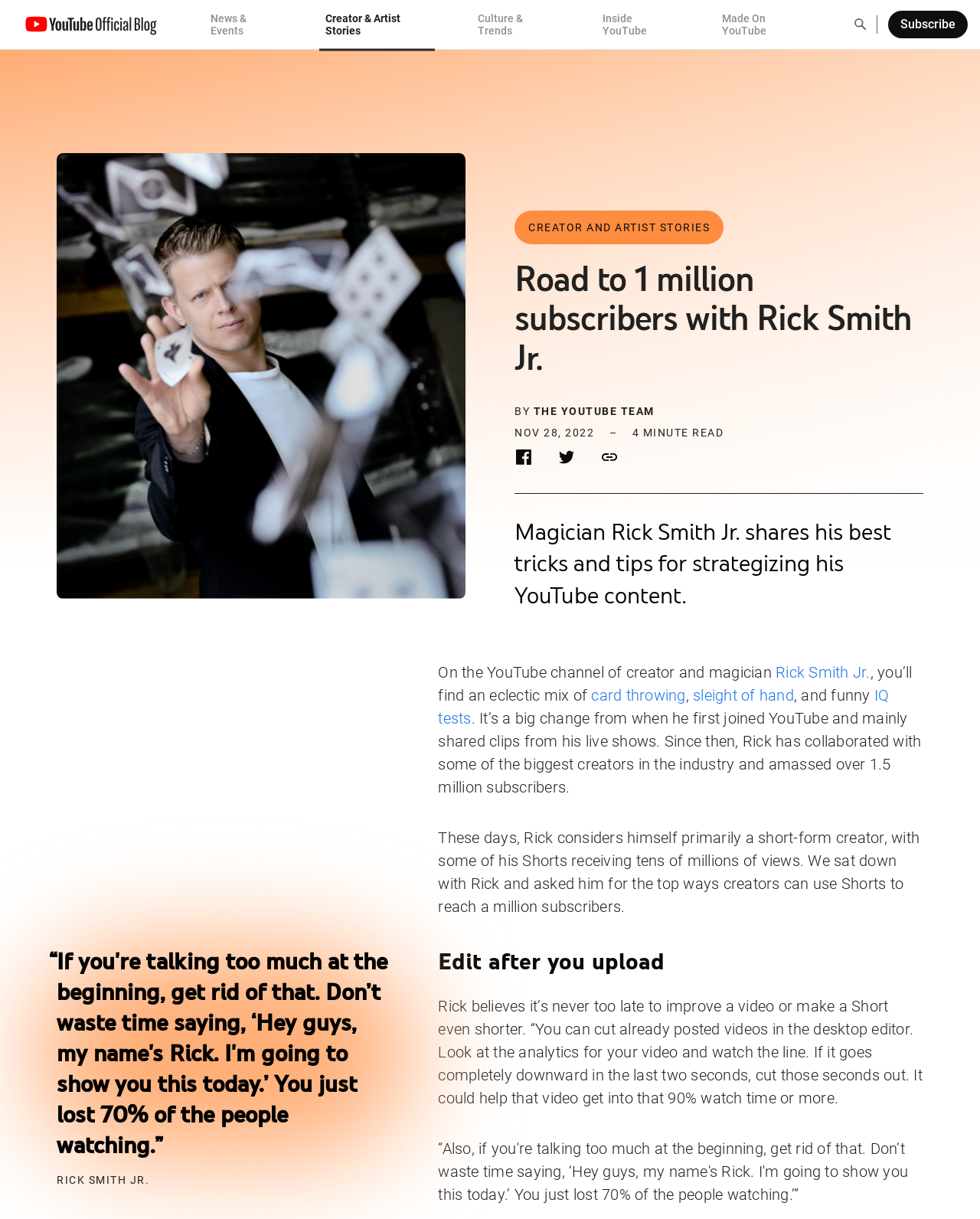What is the topic of the article?
Analyze the screenshot and provide a detailed answer to the question.

I found the answer by reading the article's content, specifically the sentence 'Magician Rick Smith Jr. shares his best tricks and tips for strategizing his YouTube content.' which mentions the topic of the article.